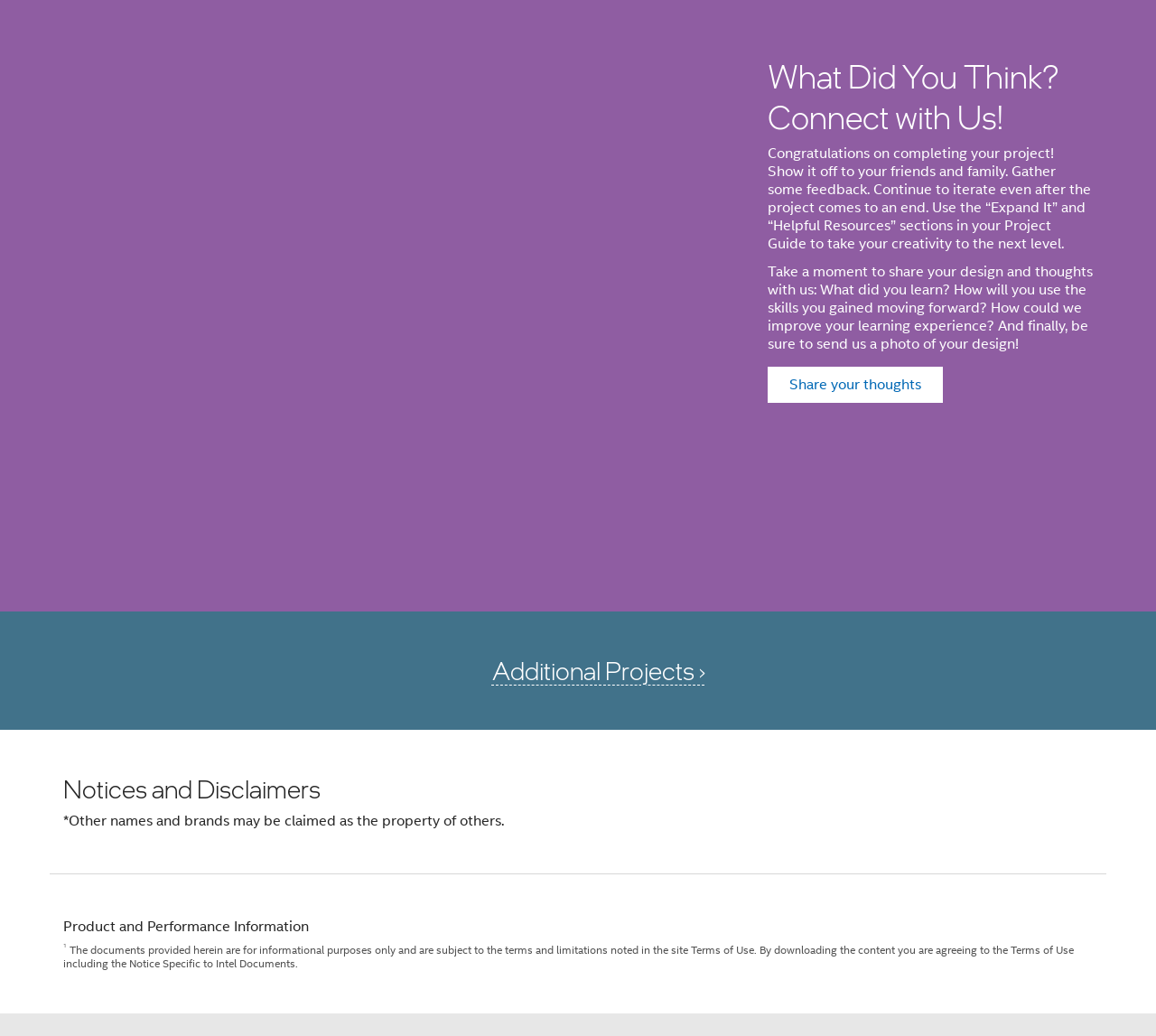Please identify the bounding box coordinates of the clickable area that will fulfill the following instruction: "View 'Notices and Disclaimers'". The coordinates should be in the format of four float numbers between 0 and 1, i.e., [left, top, right, bottom].

[0.055, 0.427, 0.945, 0.457]